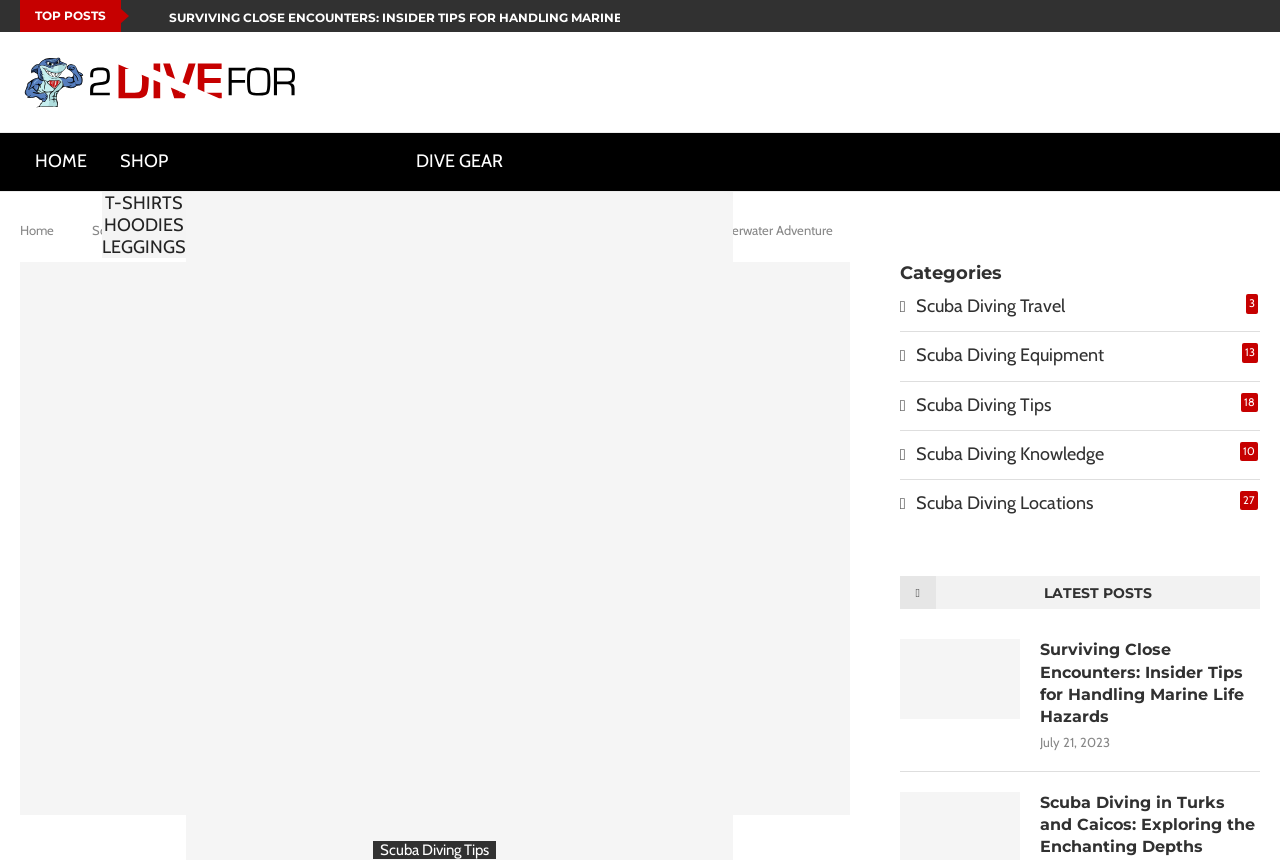Please determine the main heading text of this webpage.

DELVING INTO THE DEPTHS: MASTERING DIVE PLANNING AND SAFETY CHECKS FOR AN UNFORGETTABLE UNDERWATER ADVENTURE